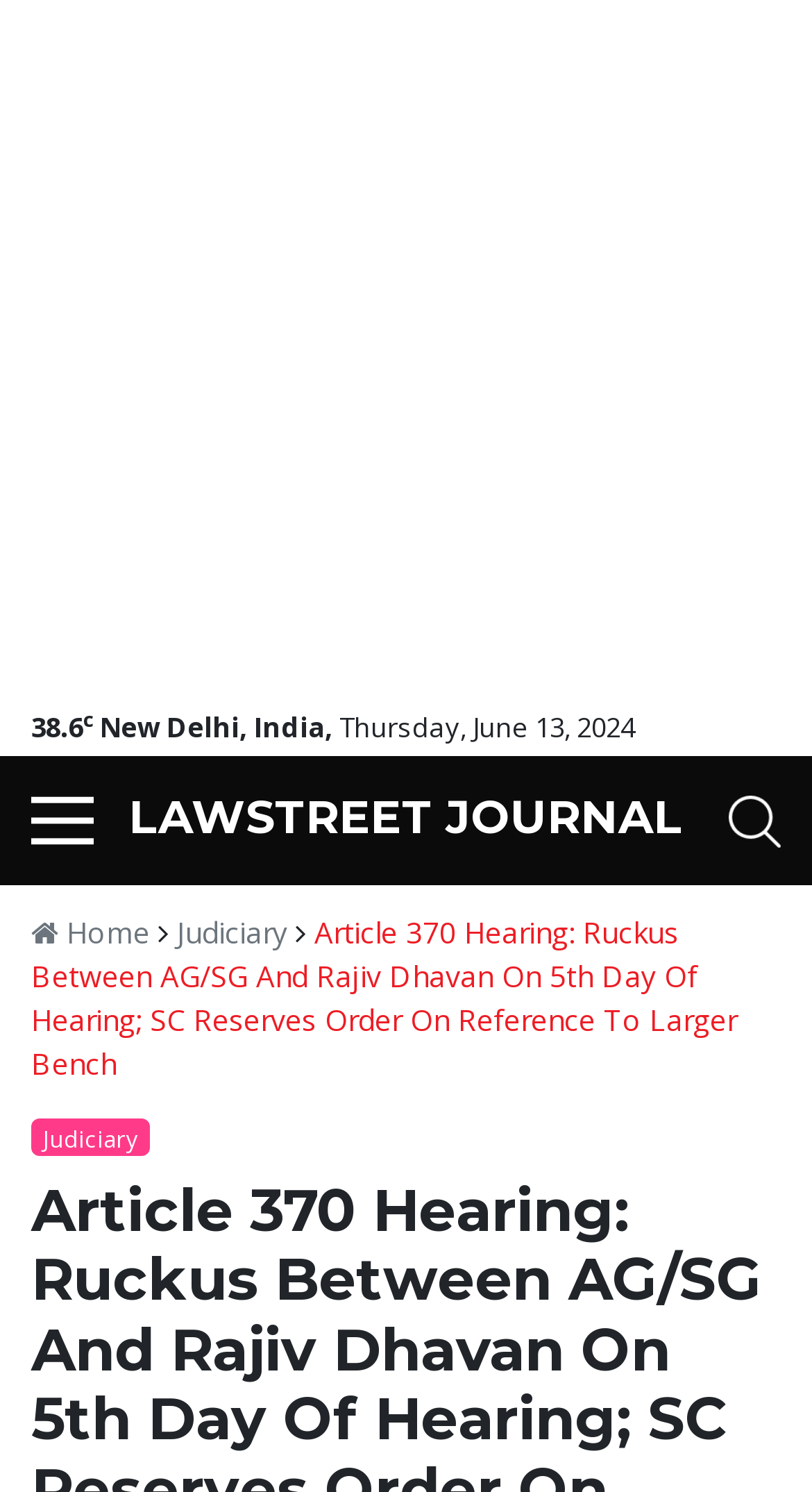Determine the bounding box coordinates for the HTML element described here: "Home".

[0.038, 0.611, 0.185, 0.637]